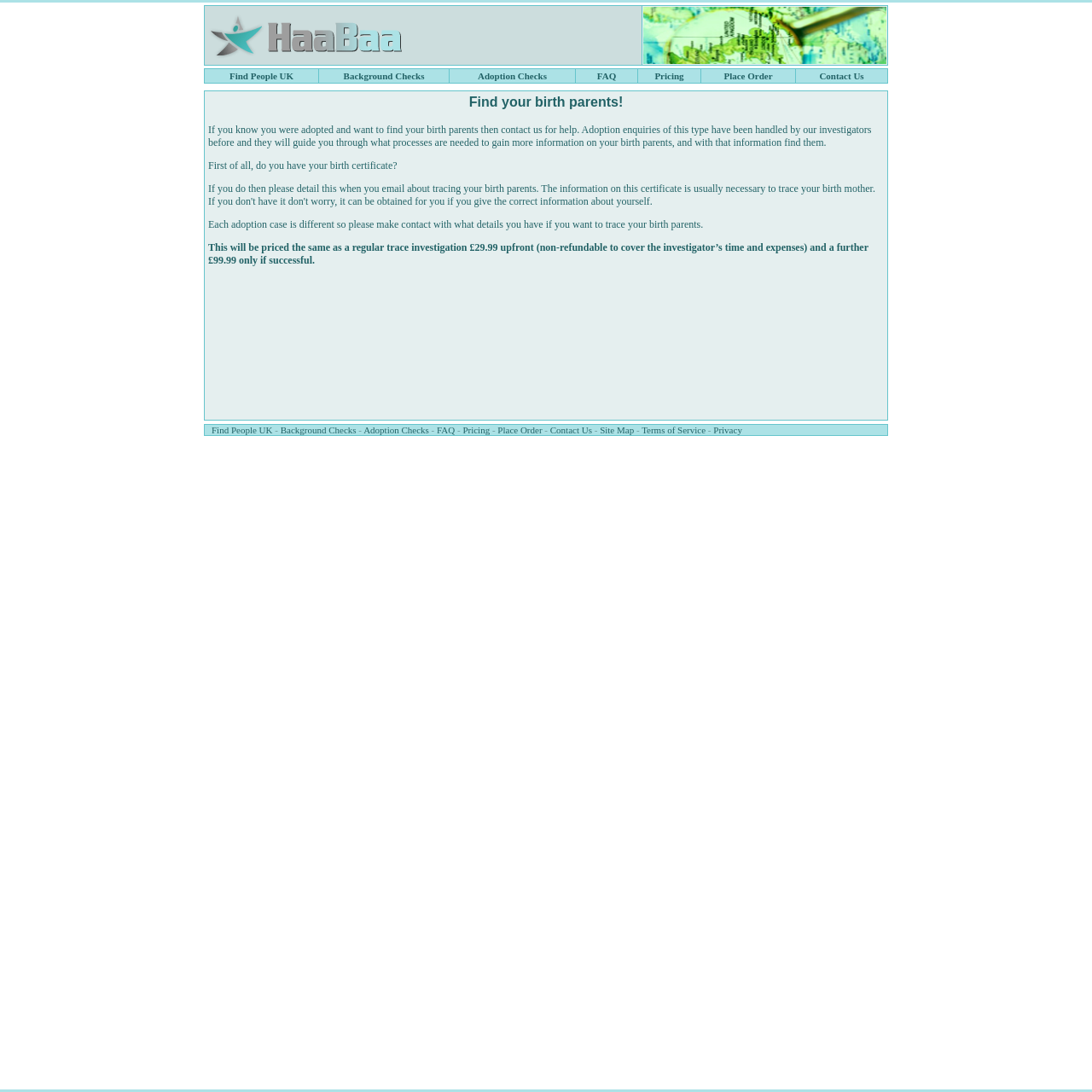Please identify the bounding box coordinates of the element that needs to be clicked to execute the following command: "Click on Haabaa People Finder". Provide the bounding box using four float numbers between 0 and 1, formatted as [left, top, right, bottom].

[0.188, 0.048, 0.377, 0.062]